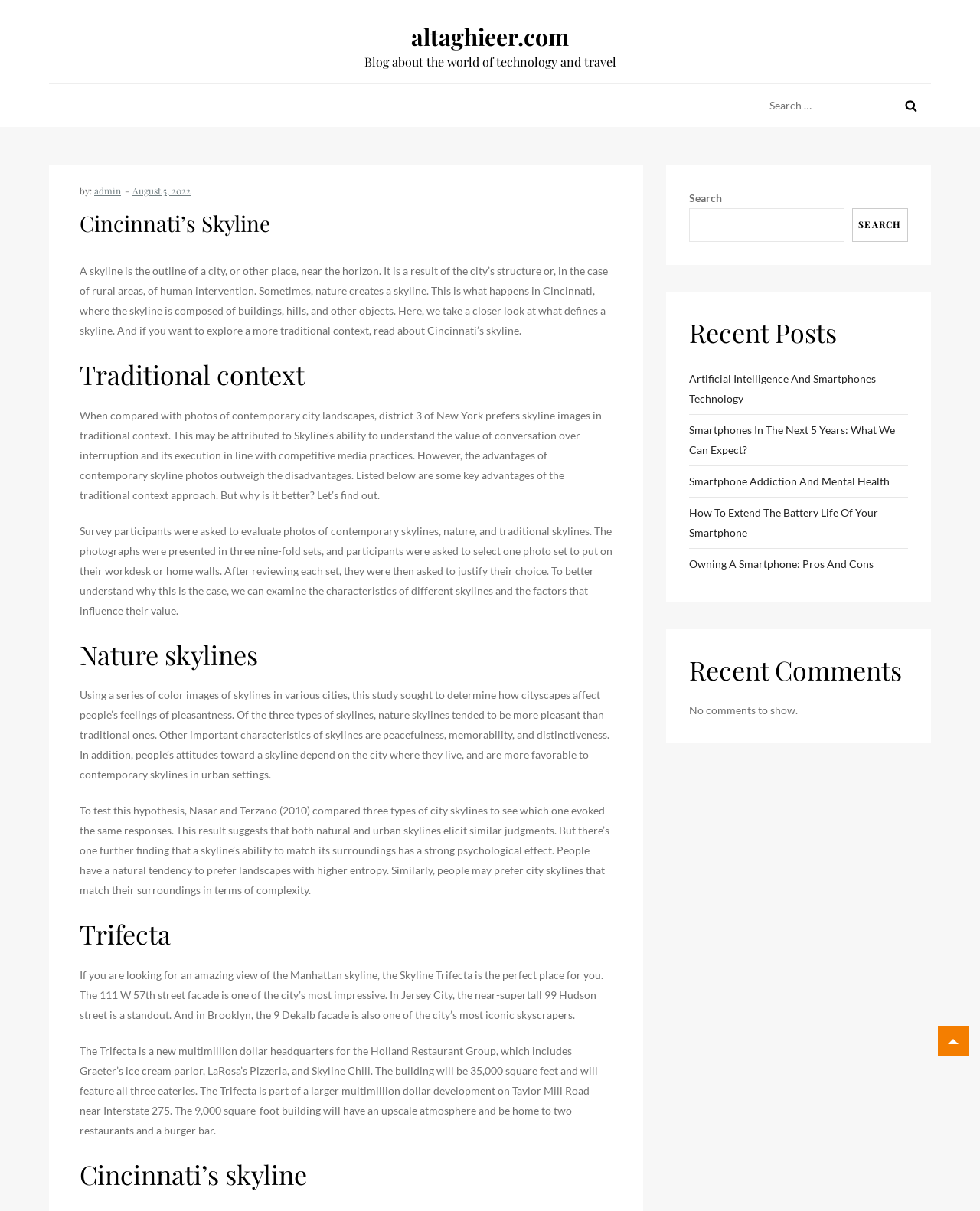Determine the bounding box coordinates of the clickable region to carry out the instruction: "View recent posts".

[0.703, 0.26, 0.927, 0.29]